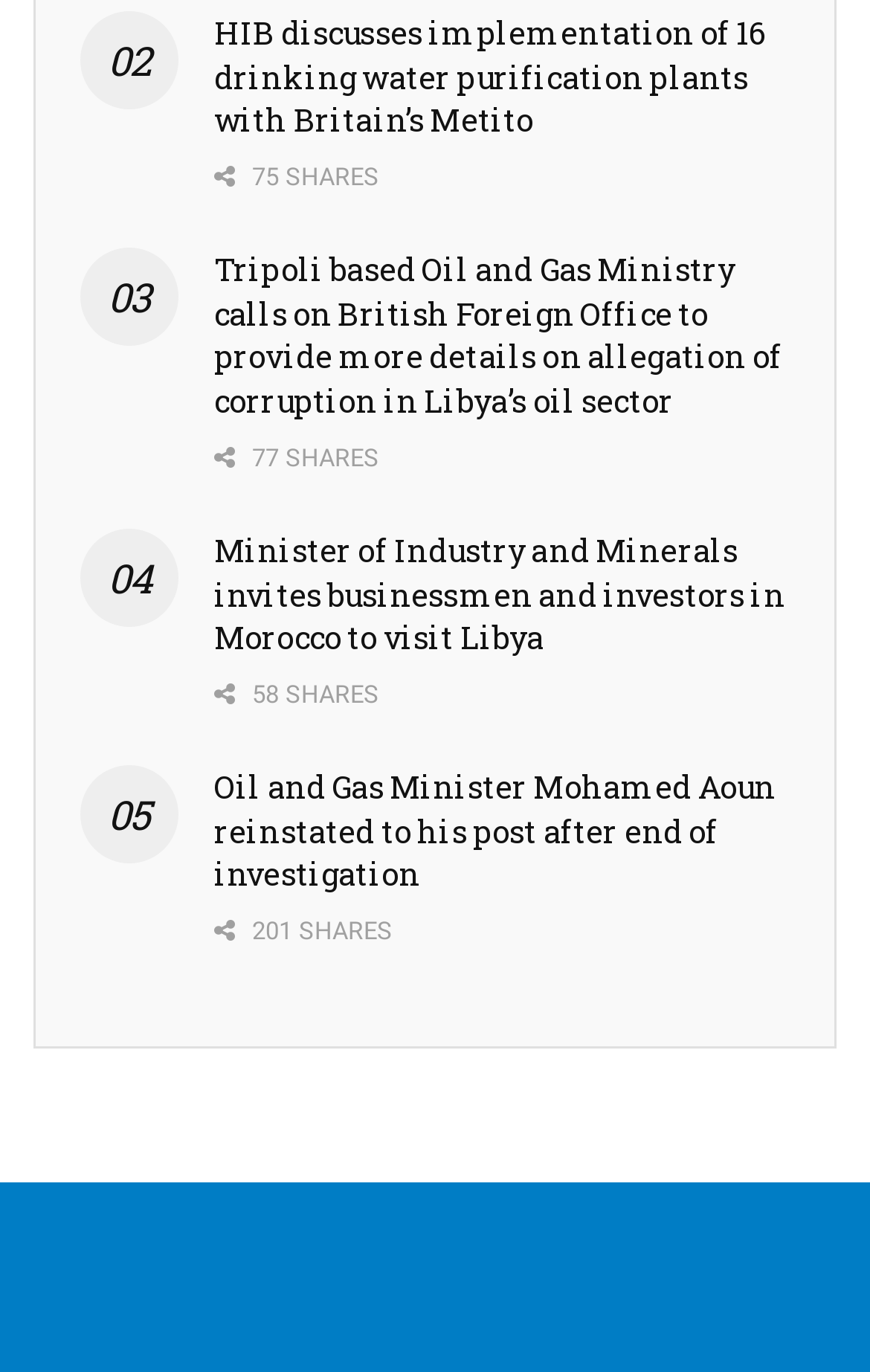Please respond in a single word or phrase: 
What is the topic of the first article?

Drinking water purification